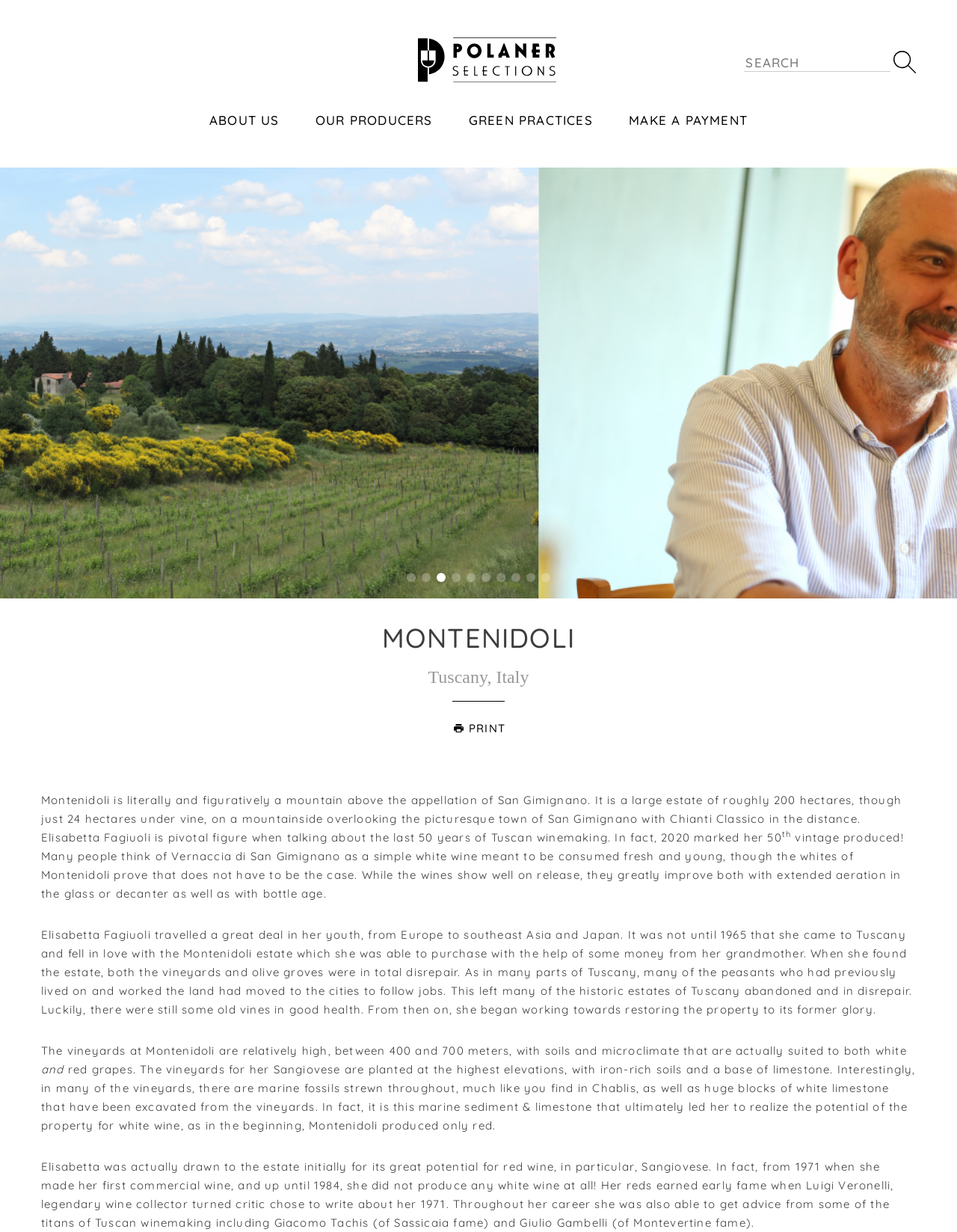What is the name of the wine critic who wrote about Elisabetta Fagiuoli's 1971 wine?
Look at the image and respond with a single word or a short phrase.

Luigi Veronelli